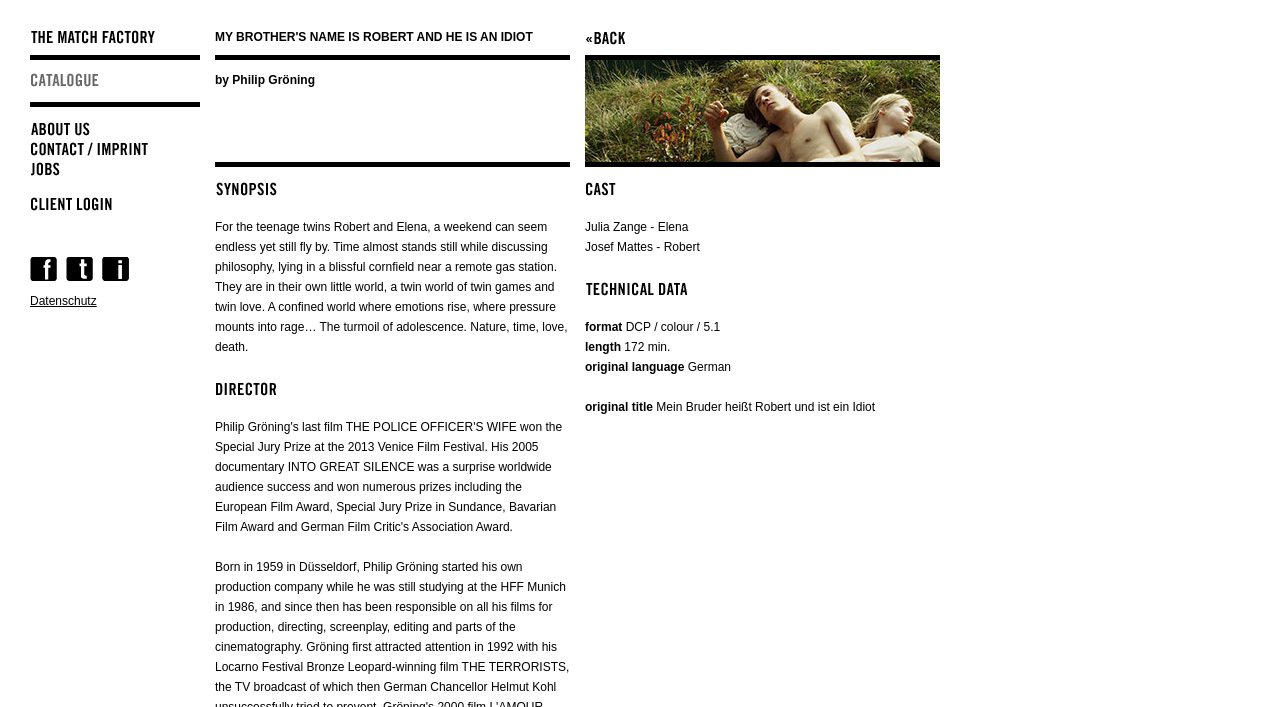Bounding box coordinates are specified in the format (top-left x, top-left y, bottom-right x, bottom-right y). All values are floating point numbers bounded between 0 and 1. Please provide the bounding box coordinate of the region this sentence describes: title="Go back"

[0.457, 0.028, 0.59, 0.078]